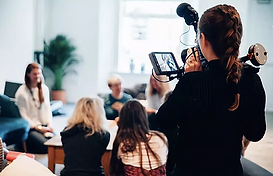Are there only women in the group?
Please provide a single word or phrase in response based on the screenshot.

No